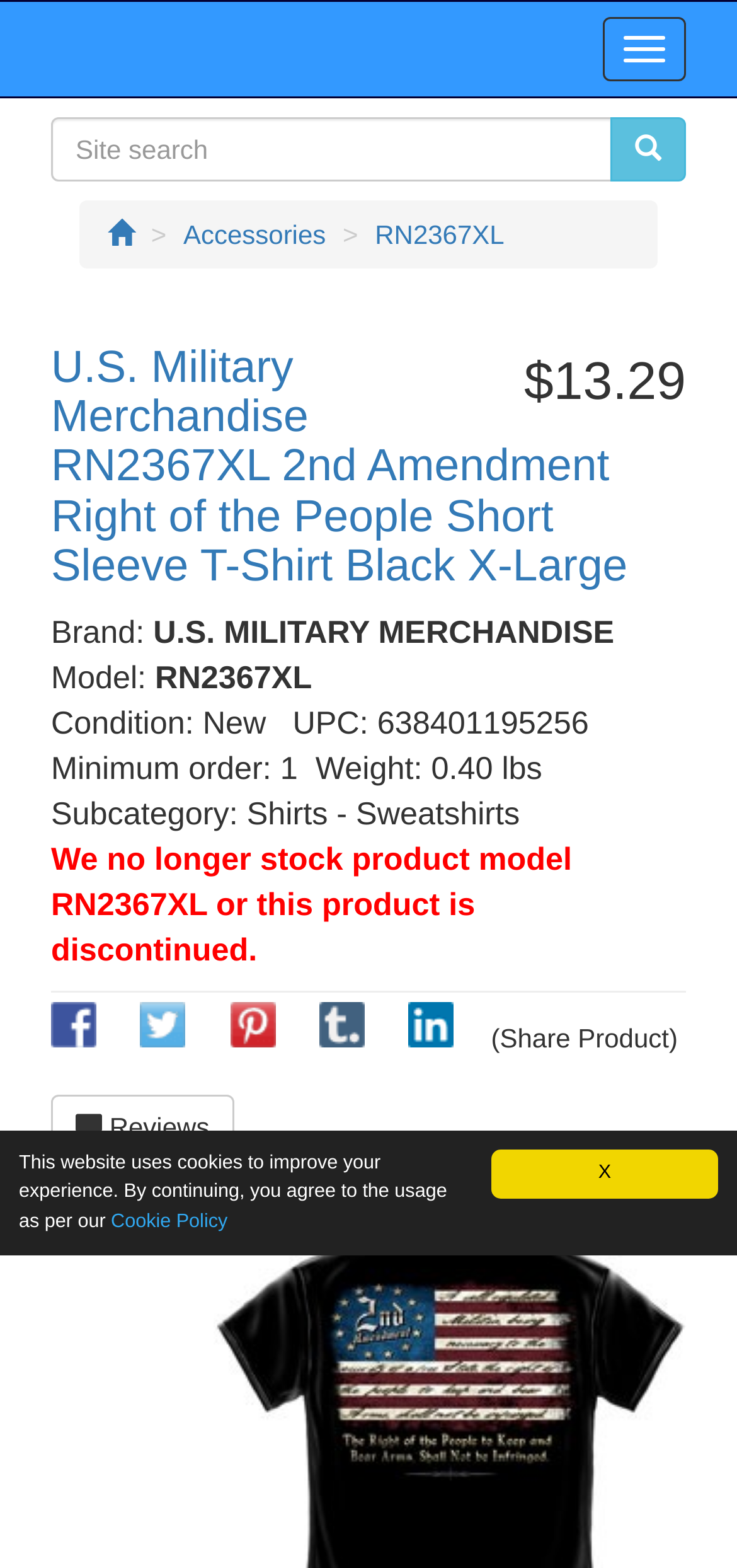Provide a thorough and detailed response to the question by examining the image: 
What is the condition of the product?

I found the condition information in the product details section, where it is listed as 'Condition:' followed by the condition 'New'.